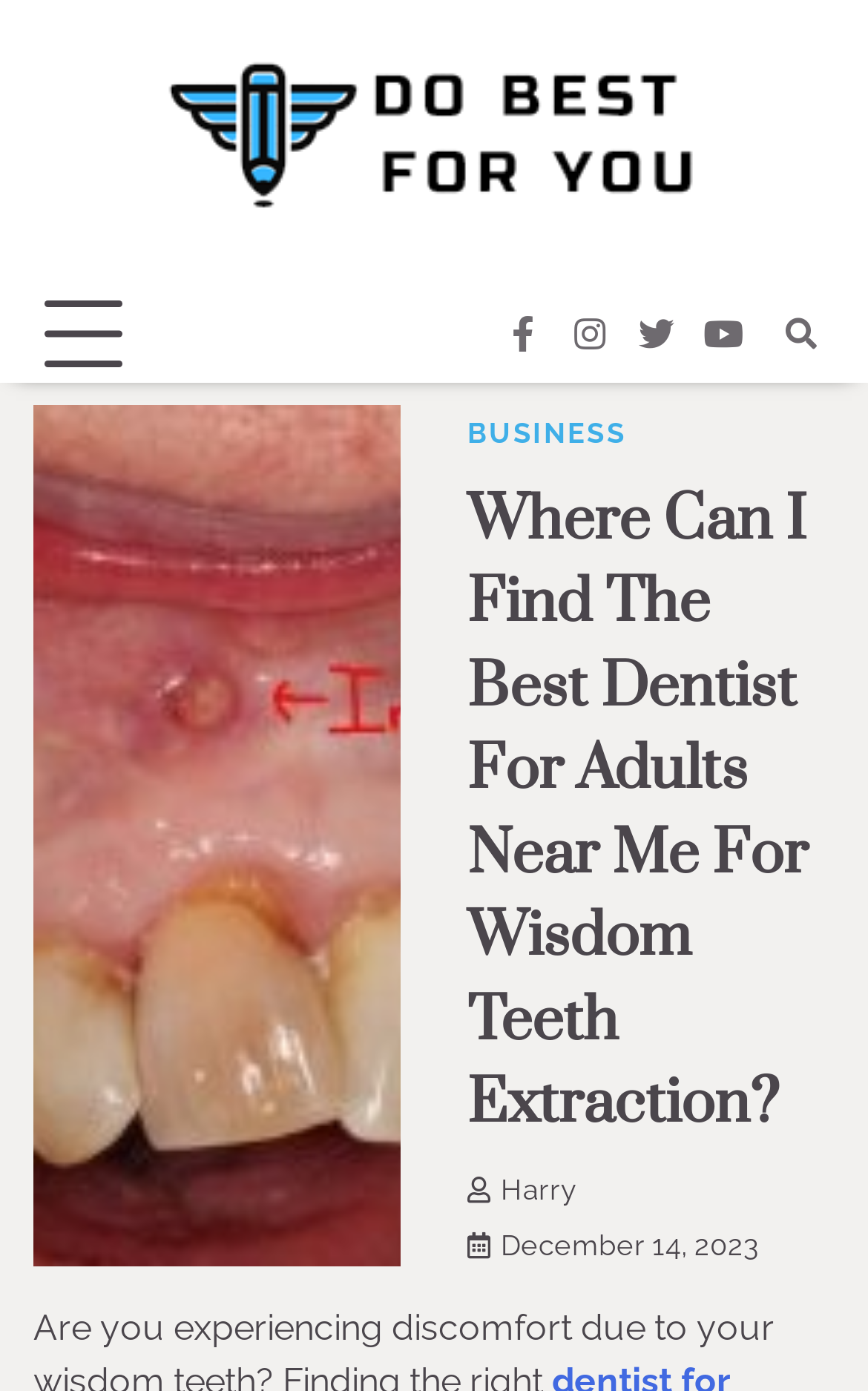Specify the bounding box coordinates of the area that needs to be clicked to achieve the following instruction: "Read the article about finding the best dentist for adults near me".

[0.538, 0.346, 0.962, 0.825]